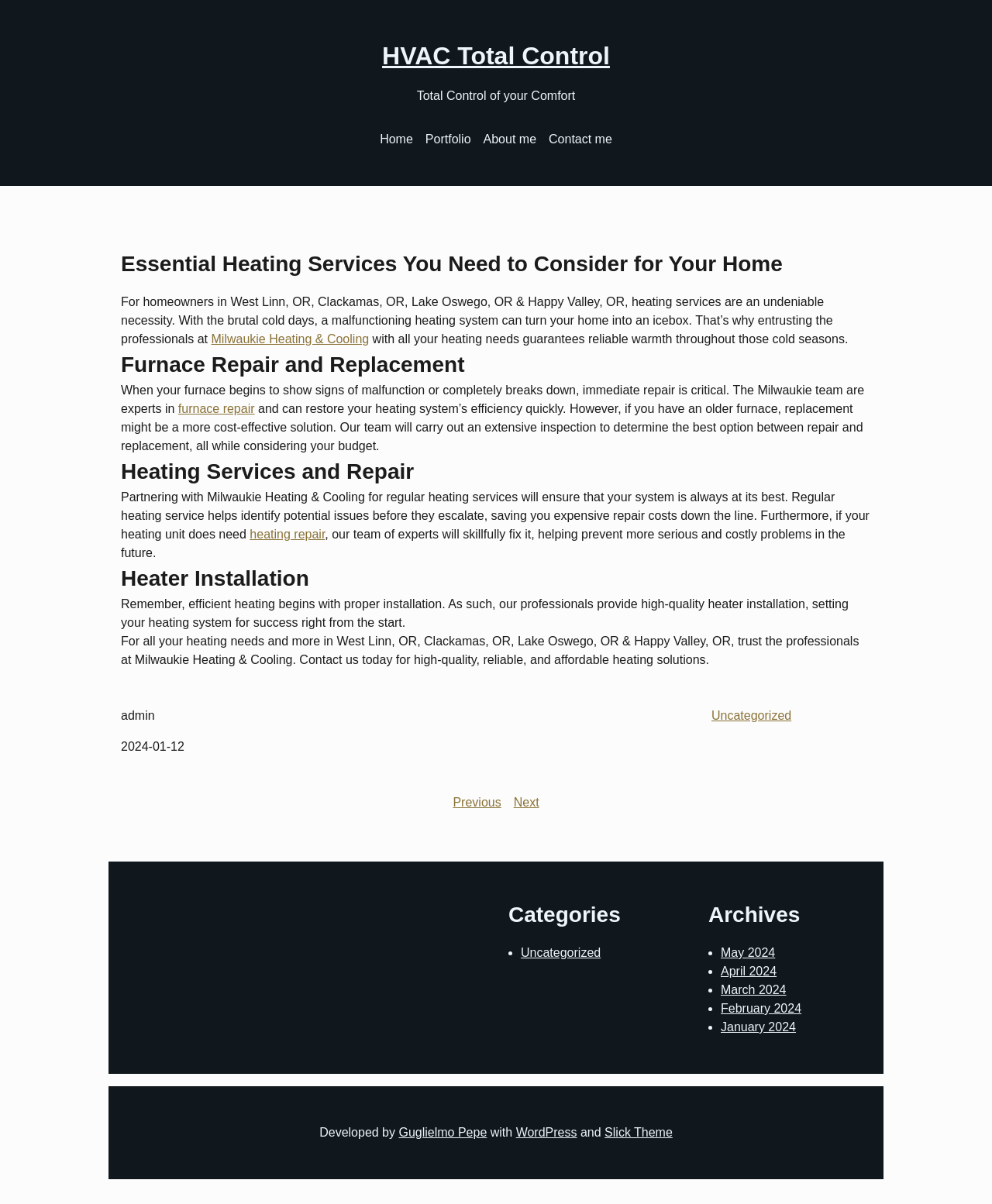Given the description Portfolio, predict the bounding box coordinates of the UI element. Ensure the coordinates are in the format (top-left x, top-left y, bottom-right x, bottom-right y) and all values are between 0 and 1.

[0.429, 0.108, 0.475, 0.124]